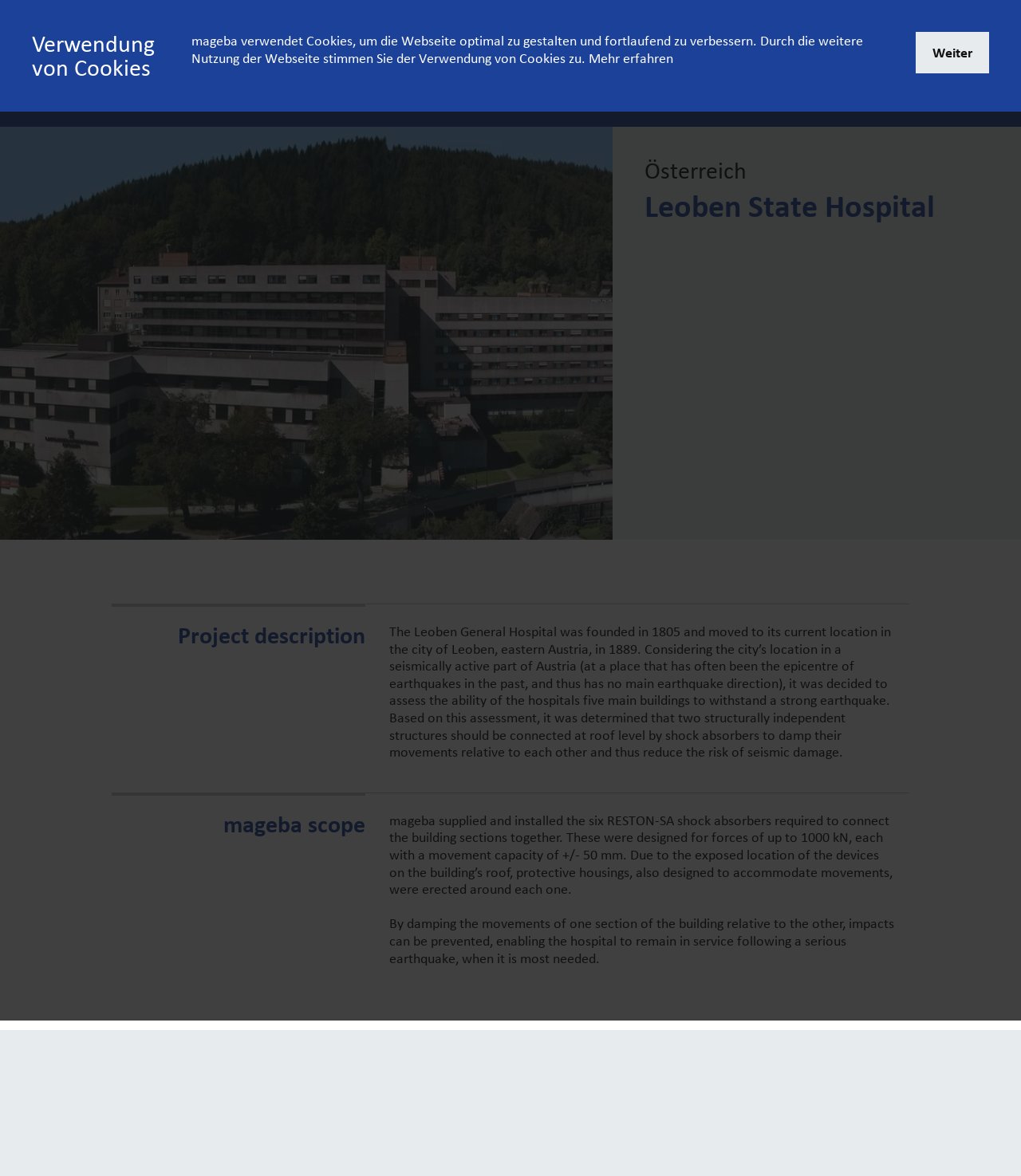Use a single word or phrase to answer the question:
How many shock absorbers were installed by mageba?

six